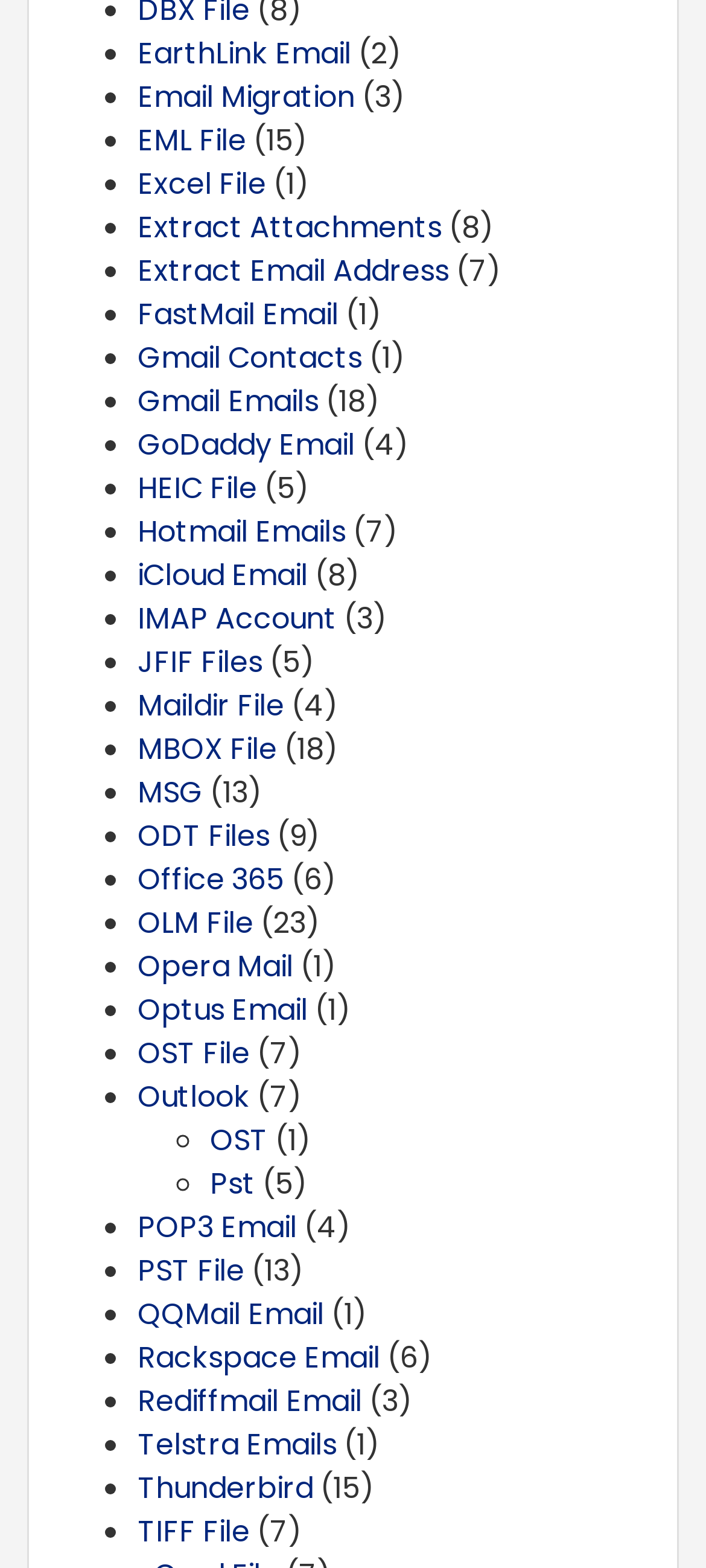What is the most popular email service on this webpage?
Answer the question with a detailed explanation, including all necessary information.

By analyzing the list of links and static text on the webpage, I found that Gmail is mentioned twice, which suggests that it is one of the most popular email services supported by this webpage.